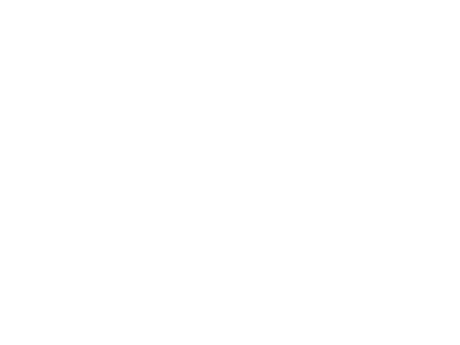What service does Sphere Sport provide for free?
Please provide a detailed and comprehensive answer to the question.

Sphere Sport provides complimentary graphic design services, which enhances the personalization of each order, allowing teams to differentiate themselves on the field.